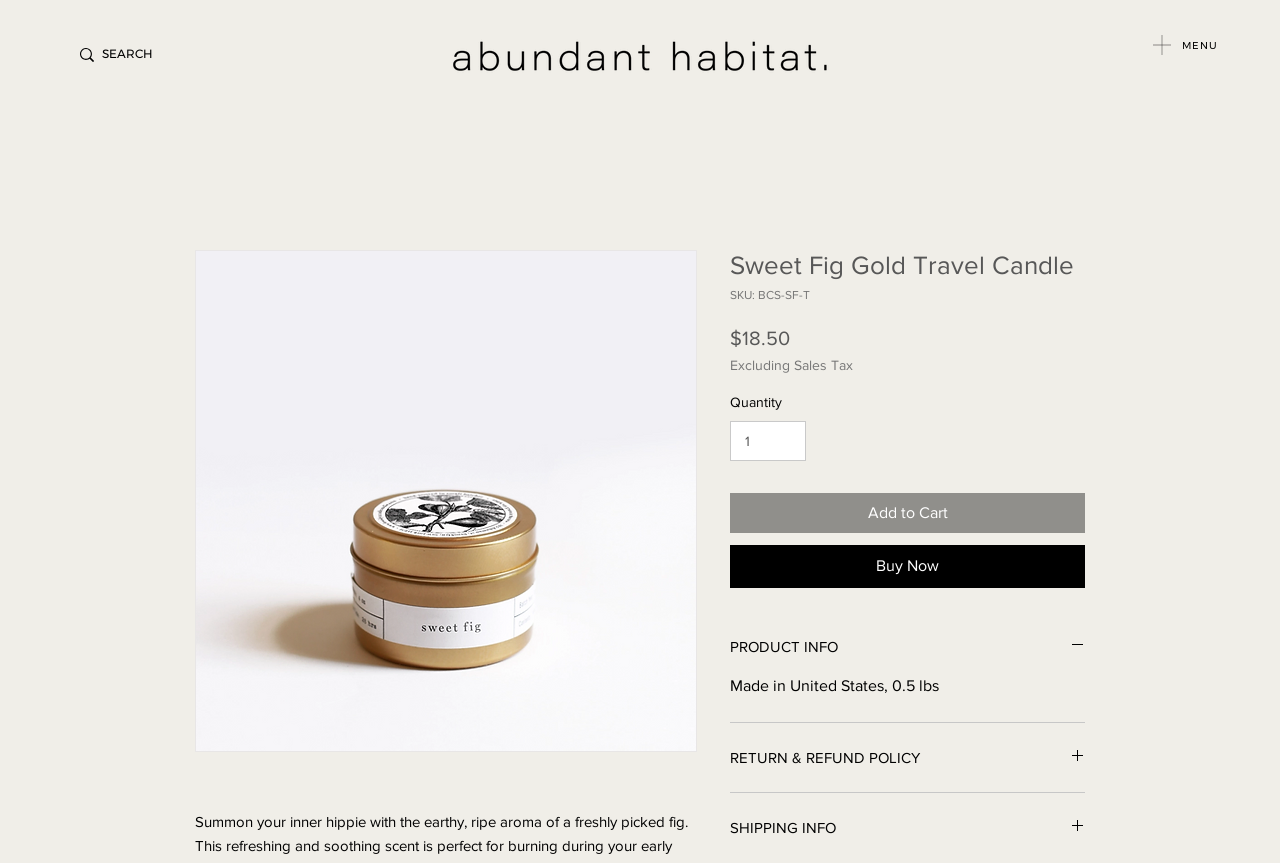Select the bounding box coordinates of the element I need to click to carry out the following instruction: "Add to cart".

[0.57, 0.571, 0.848, 0.618]